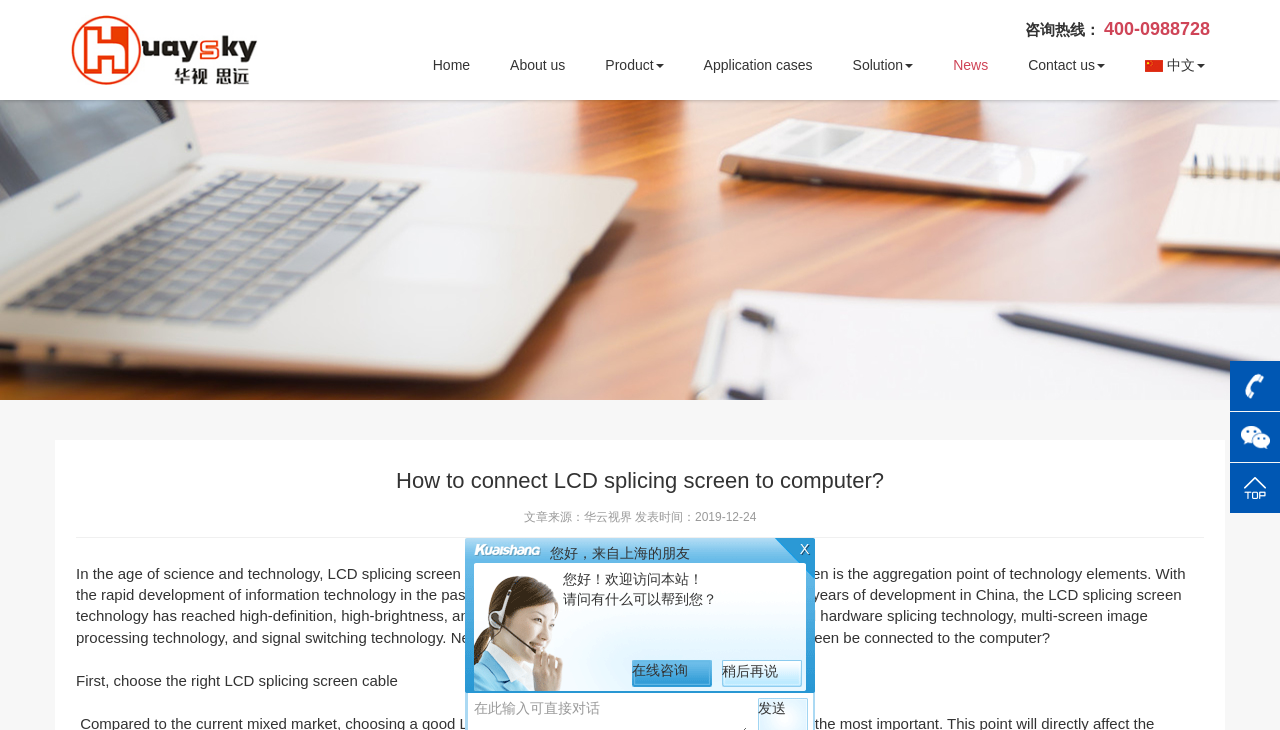What is the company name of the LCD splicing screen manufacturer?
Refer to the image and provide a thorough answer to the question.

The company name can be found in the title of the webpage, which is 'How to connect LCD splicing screen to computer?-Shenzhen LCD splicing screen manufacturer Shenzhen Huayun Vision Technology Co., Ltd'. This title indicates that the webpage is about connecting LCD splicing screens to computers and is provided by Shenzhen Huayun Vision Technology Co., Ltd, a manufacturer of LCD splicing screens.